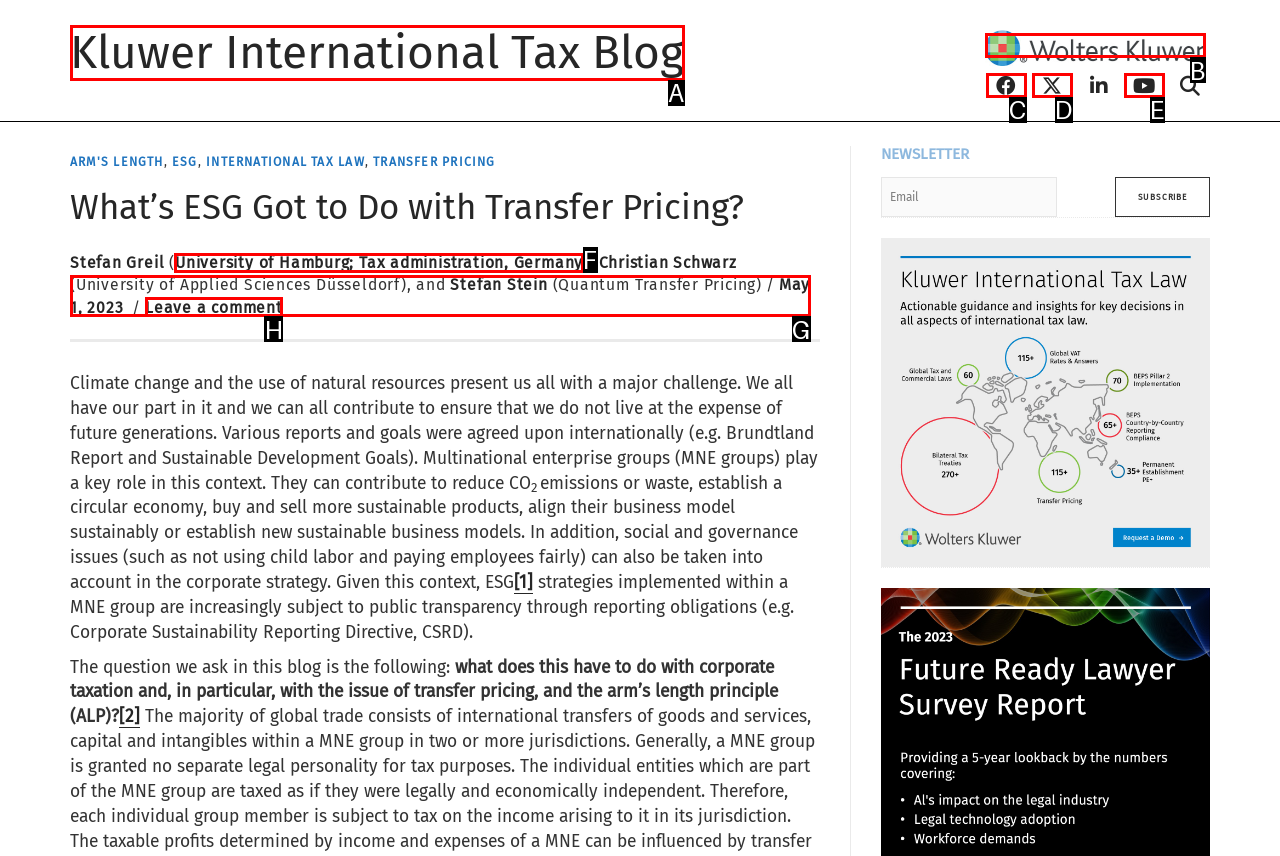Find the option that best fits the description: Kluwer International Tax Blog. Answer with the letter of the option.

A